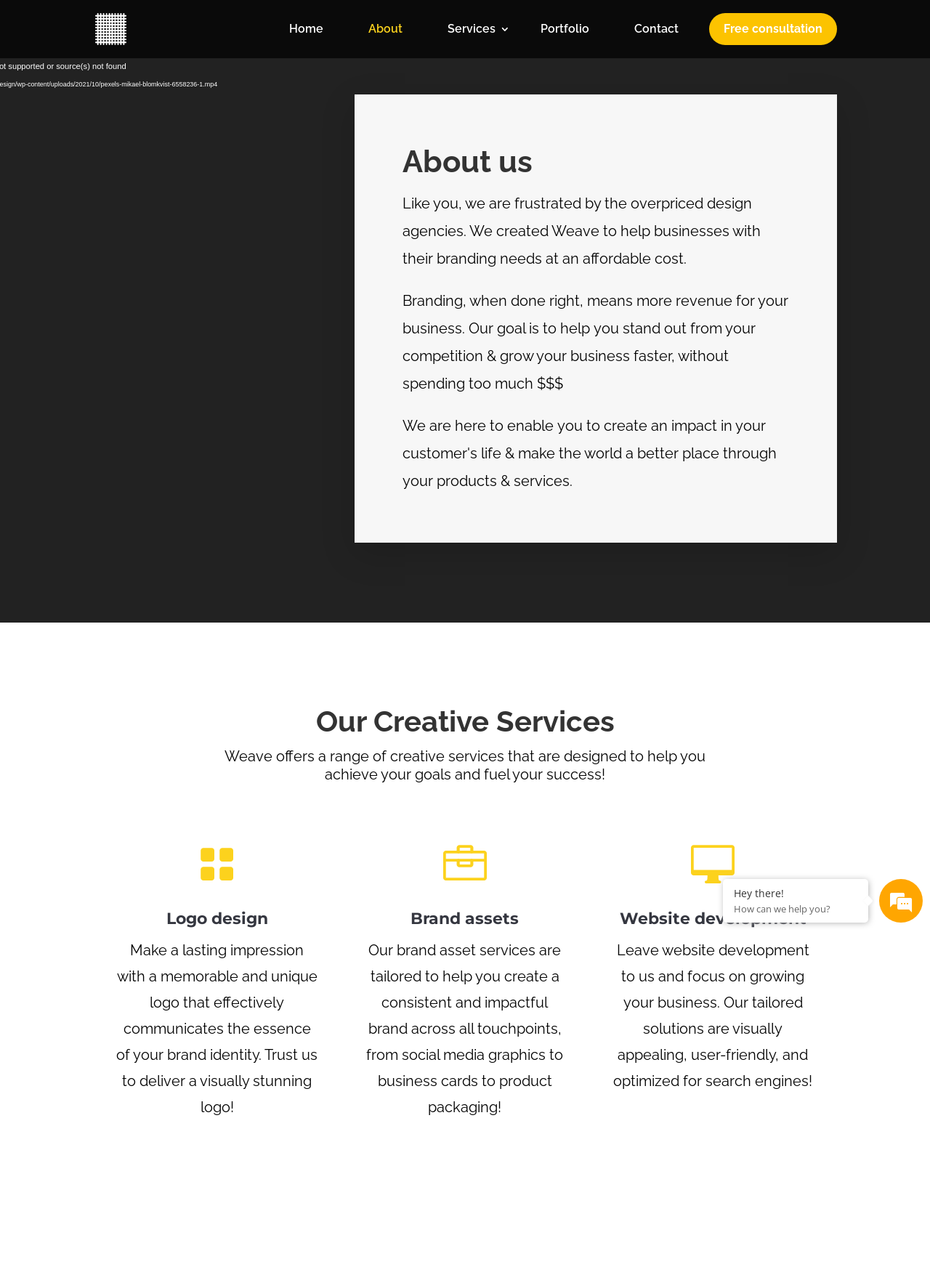Produce an elaborate caption capturing the essence of the webpage.

The webpage is about Weave, a company that offers branding services at an affordable cost. At the top left corner, there is a logo of Weave, accompanied by a navigation menu with links to "Home", "About", "Services", "Portfolio", "Contact", and "Free consultation". 

Below the navigation menu, there is a heading "About us" followed by a paragraph that explains the company's mission to help businesses with their branding needs at an affordable cost. 

Further down, there is a section titled "Our Creative Services" that lists the services offered by Weave, including logo design, brand assets, website development, video and animation, marketing, and content writing. Each service is represented by an icon and a brief description. 

On the right side of the page, there is a call-to-action section with a heading "Hey there!" and a question "How can we help you?" 

There are a total of 7 links in the navigation menu, 7 icons representing the services offered, and 9 paragraphs of text that describe the company's mission and services.